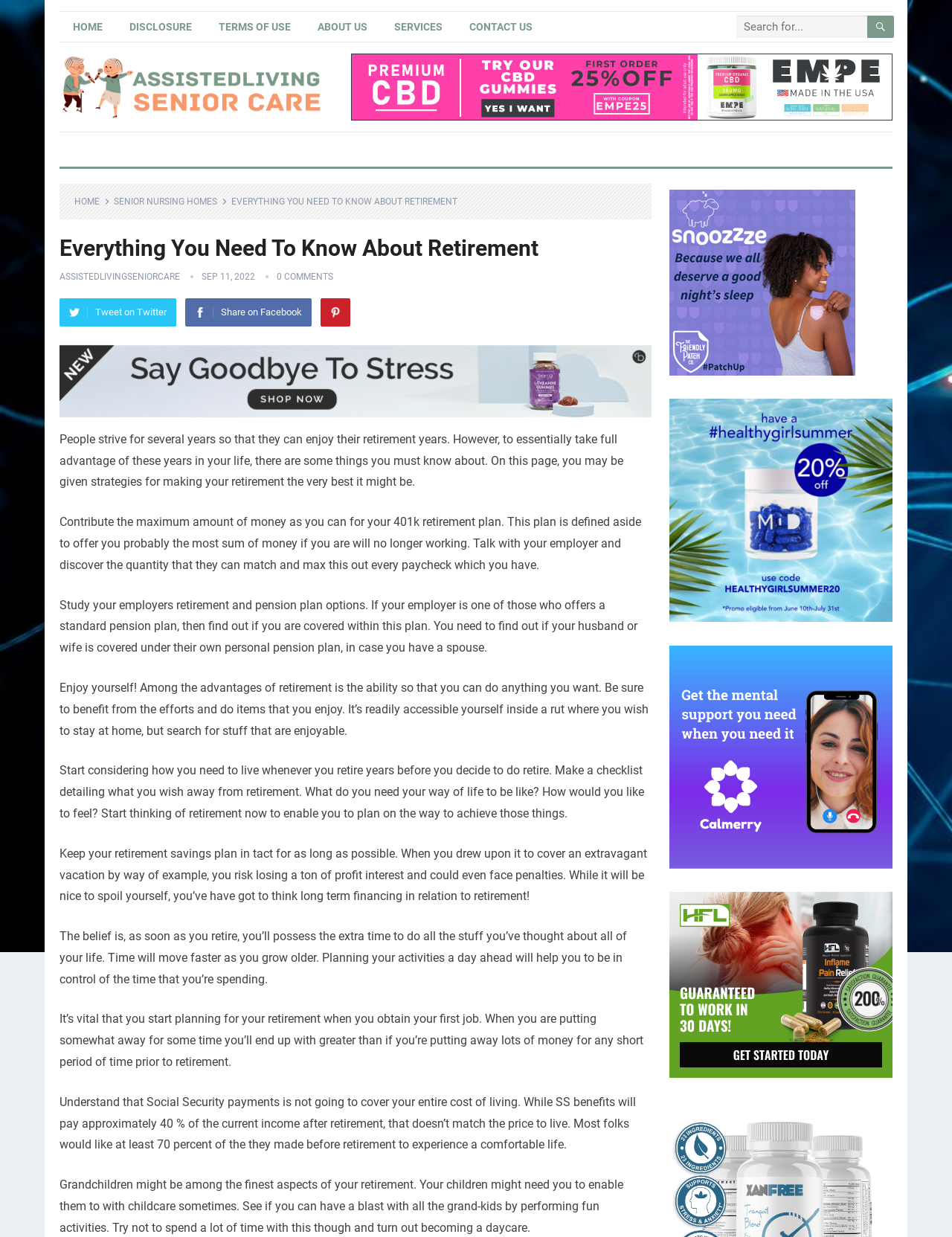What is the main topic of this webpage?
Look at the screenshot and respond with a single word or phrase.

Retirement